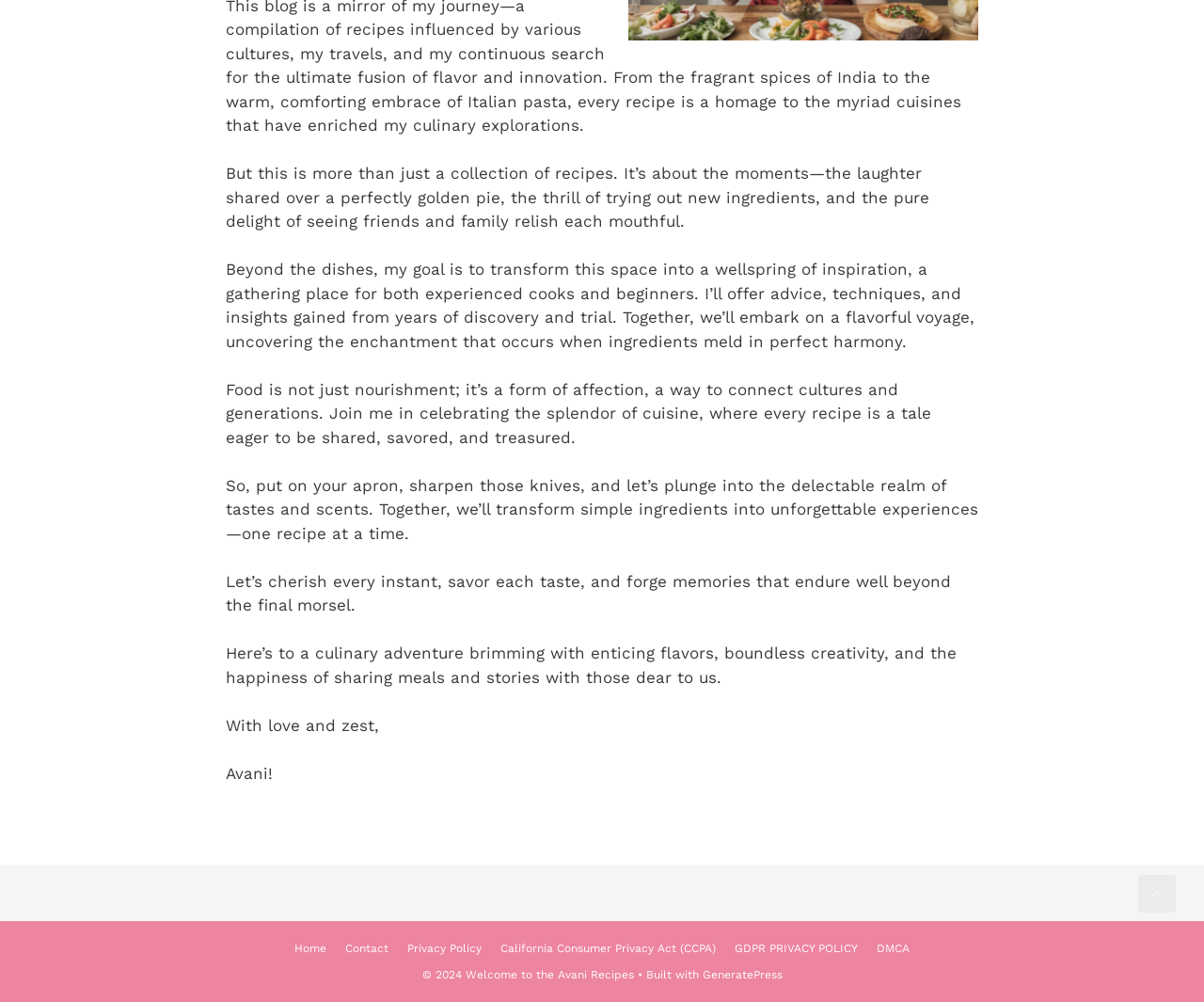Indicate the bounding box coordinates of the element that must be clicked to execute the instruction: "Click on Scroll back to top". The coordinates should be given as four float numbers between 0 and 1, i.e., [left, top, right, bottom].

[0.945, 0.873, 0.977, 0.911]